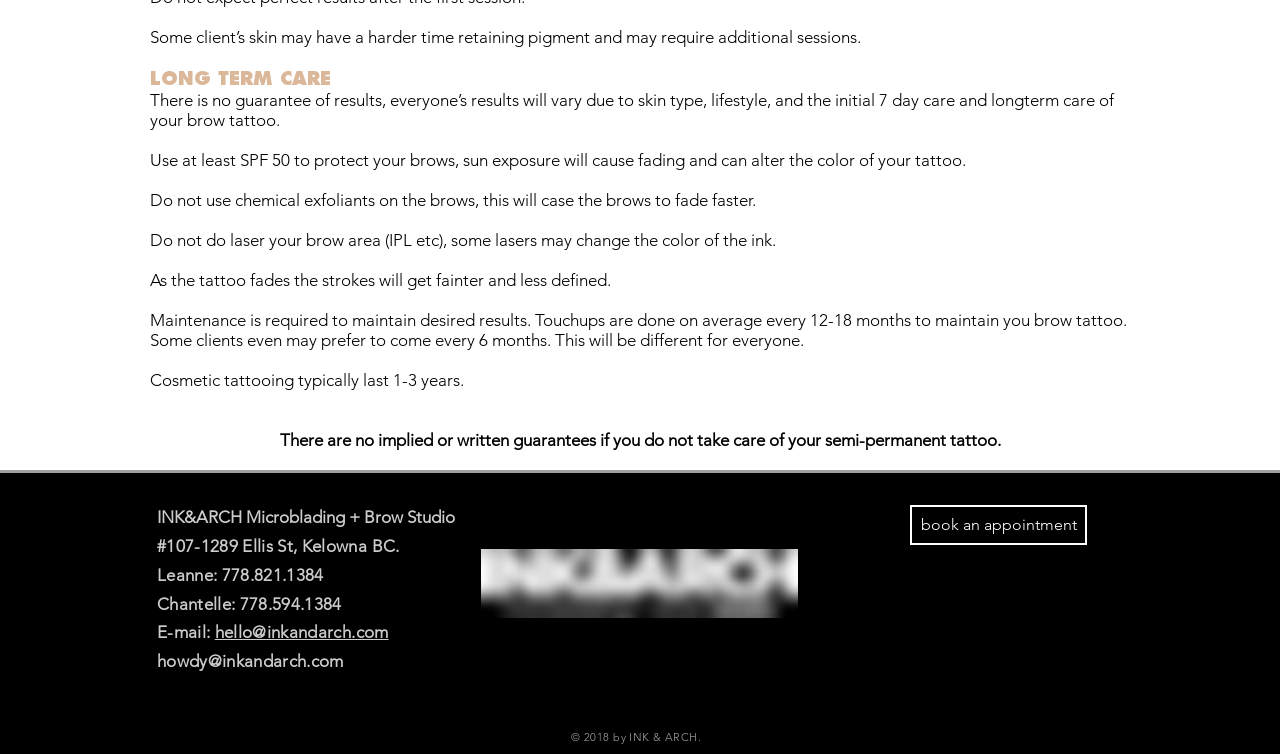Give a one-word or short-phrase answer to the following question: 
What is the email address to contact the studio?

hello@inkandarch.com